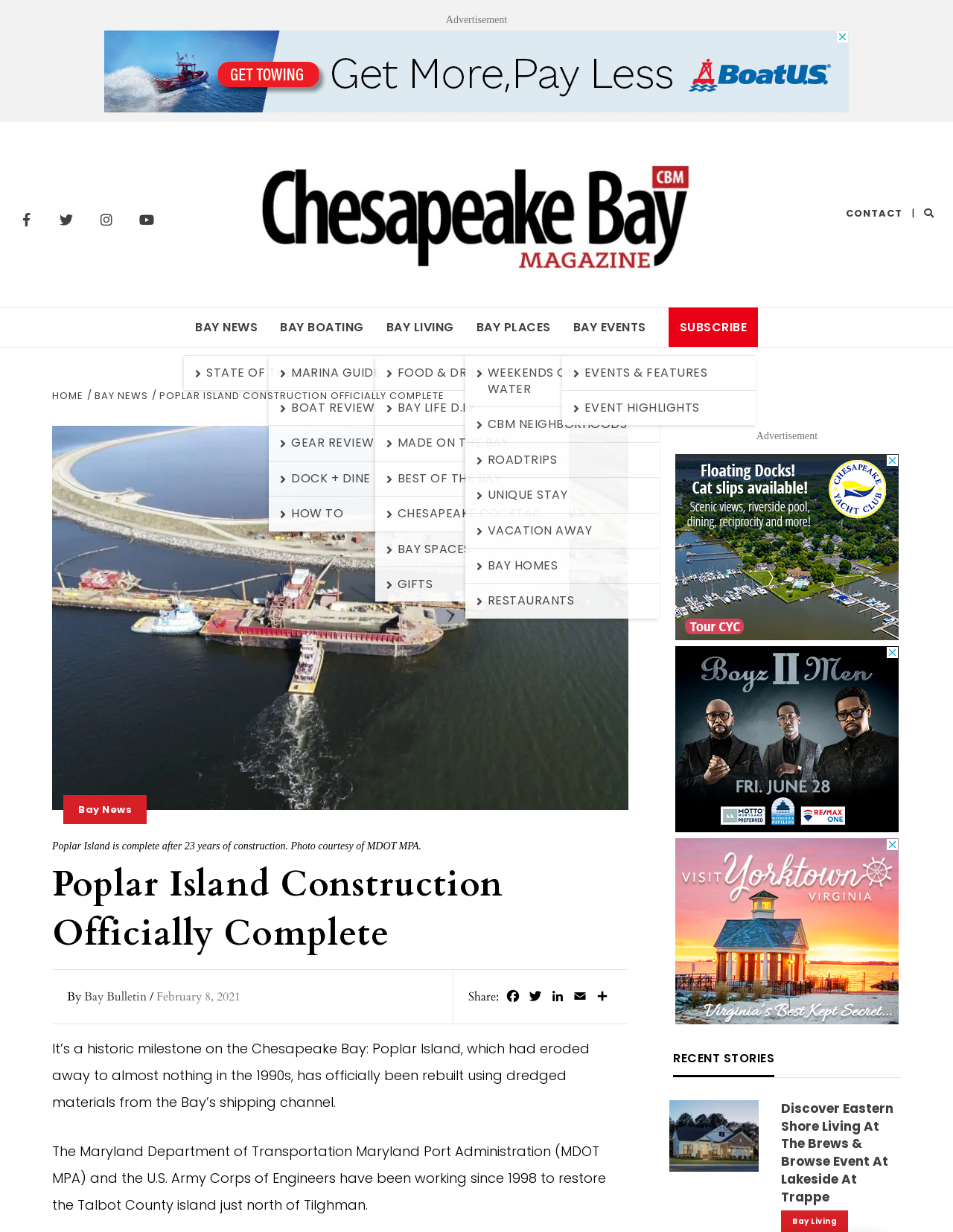Extract the bounding box coordinates for the UI element described as: "Chesapeake Bay Magazine".

[0.738, 0.129, 0.93, 0.251]